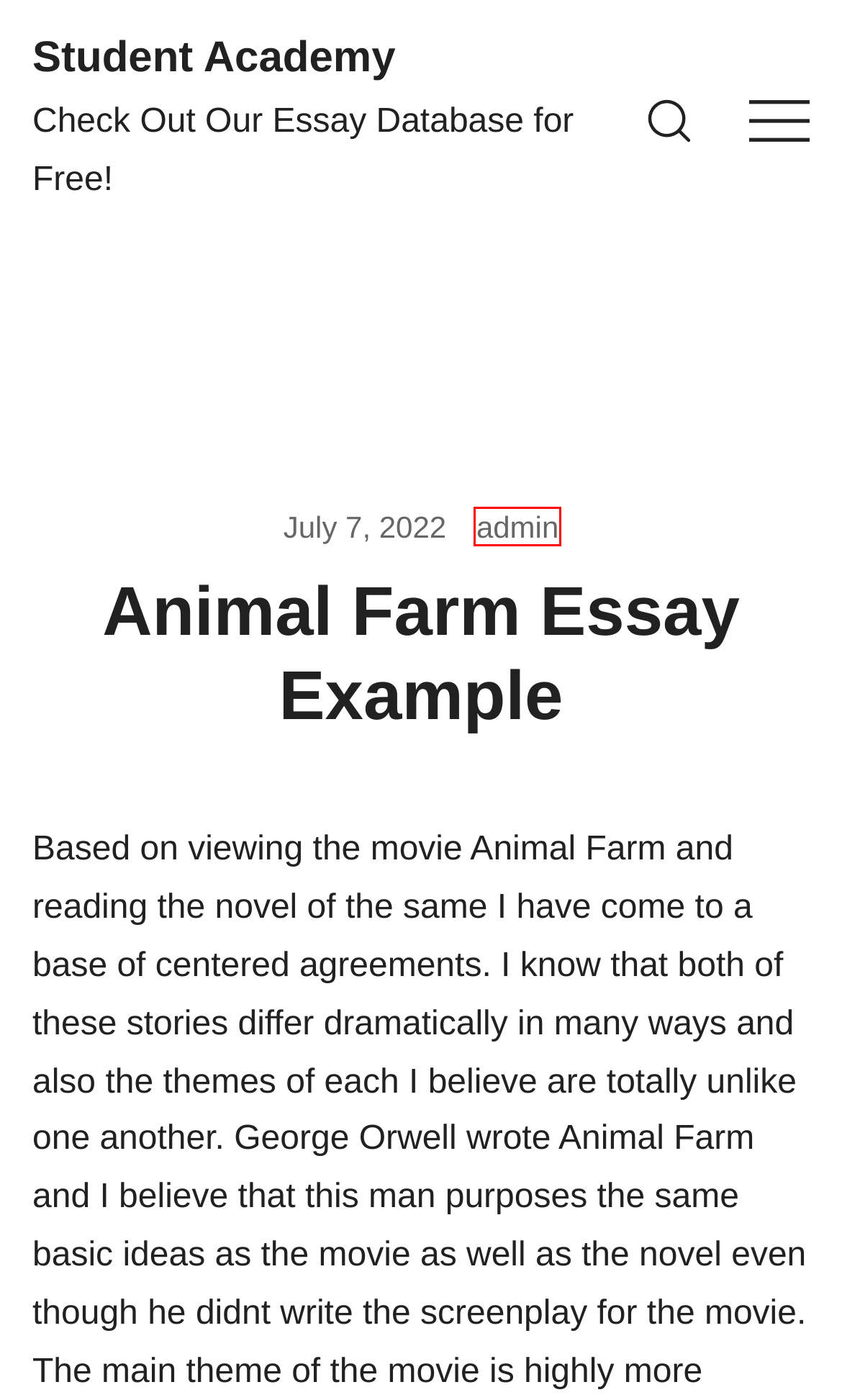You’re provided with a screenshot of a webpage that has a red bounding box around an element. Choose the best matching webpage description for the new page after clicking the element in the red box. The options are:
A. Patrotism Essay Example Free Essay Sample on Student Academy
B. admin, Author at Student Academy
C. Sojourner Truth Essay Example Free Essay Sample on Student Academy
D. Christianity Essay Example Free Essay Sample on Student Academy
E. Scarlet Letter Private Versus Public Essay Example Free Essay Sample on Student Academy
F. Gay Marriage: THE OPPRESSED GENDER Essay Example Free Essay Sample on Student Academy
G. Botiga: Fast & Lightweight WooCommerce WordPress Theme
H. Free Essay Samples by Students Academy - Student Academy

B